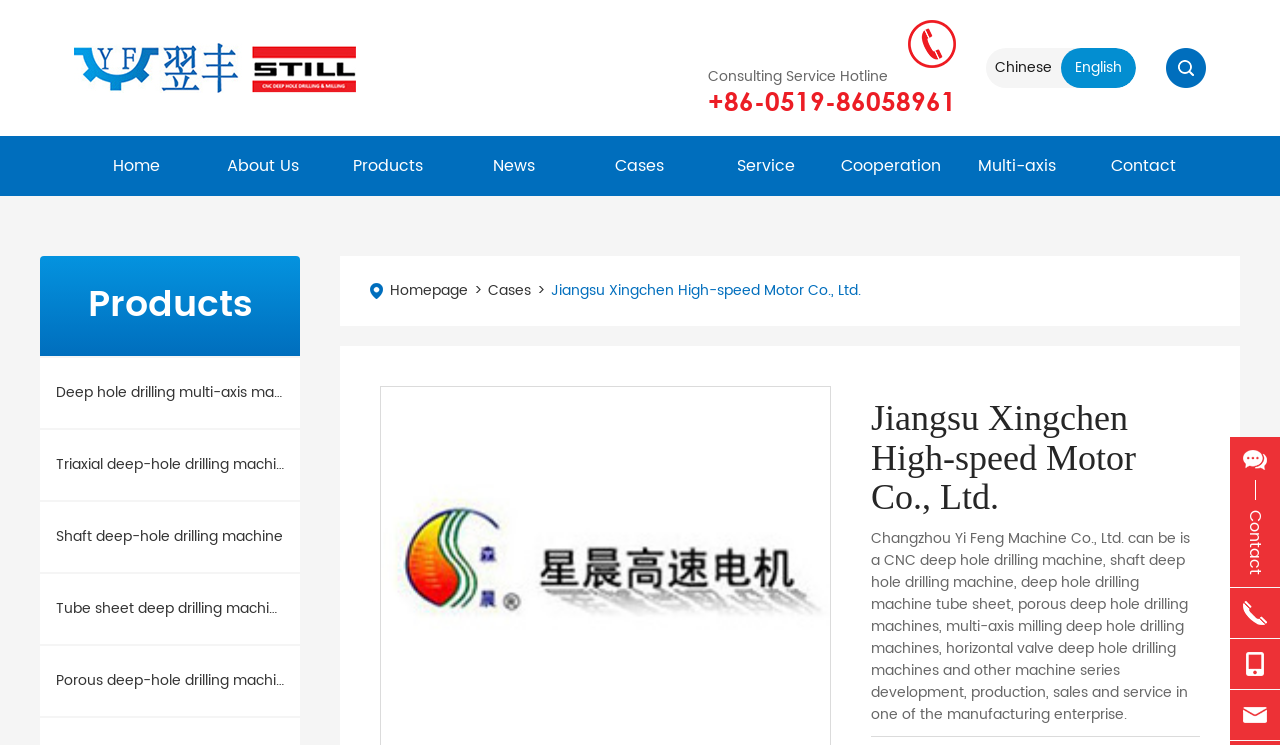How many languages are available on this website?
Refer to the image and provide a one-word or short phrase answer.

2